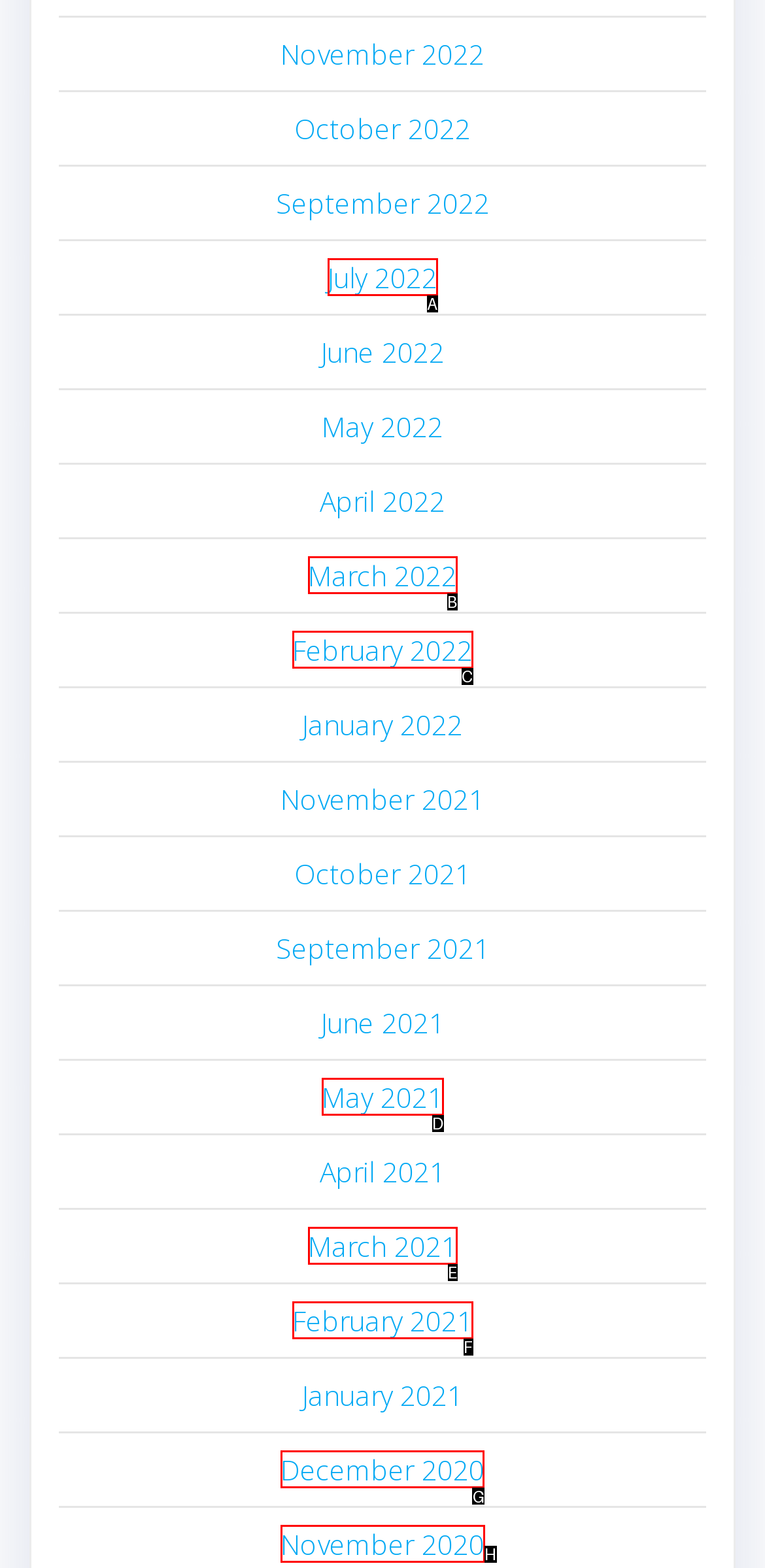Provide the letter of the HTML element that you need to click on to perform the task: Access December 2020.
Answer with the letter corresponding to the correct option.

G